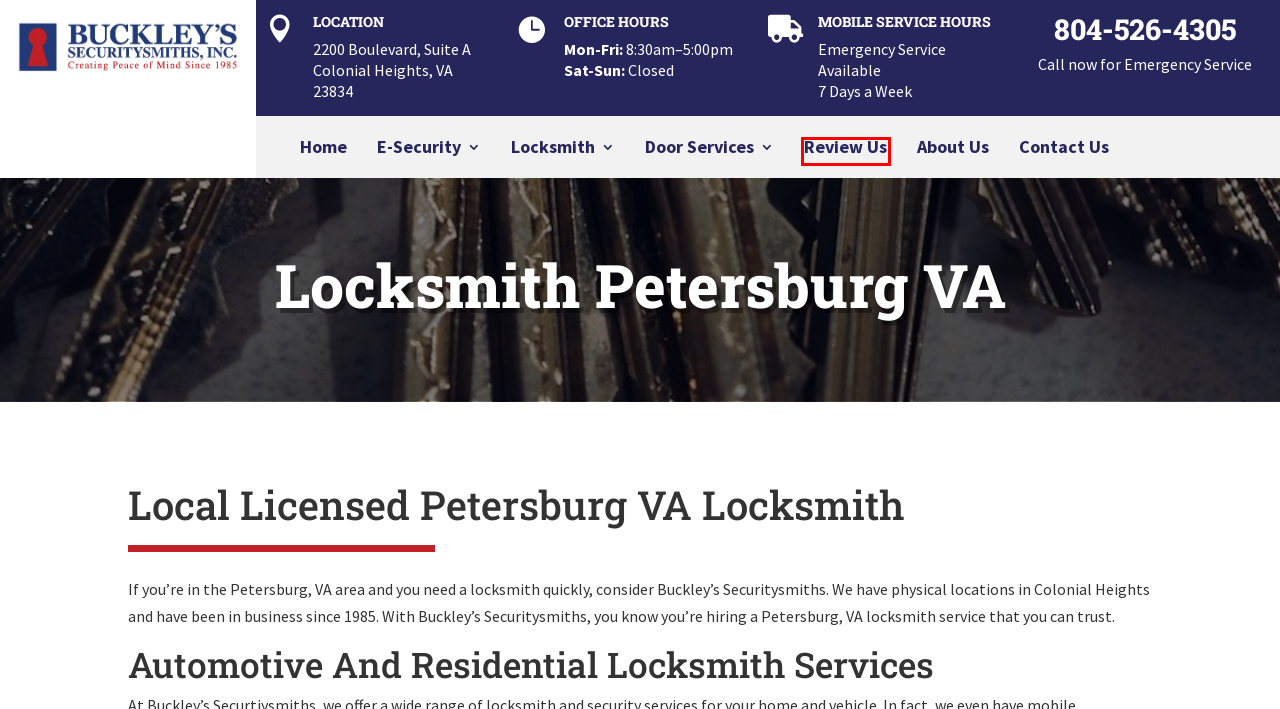Look at the screenshot of the webpage and find the element within the red bounding box. Choose the webpage description that best fits the new webpage that will appear after clicking the element. Here are the candidates:
A. Review Buckley's Securitysmiths Here | Colonial Heights & Petersburg Locksmith
B. Car Locksmith Services | Buckley's Securitysmiths | Colonial Heights & Petersburg Locksmith
C. Locksmith Chester VA | Buckley's Securitysmiths | Car, Home Business
D. Key Duplication Service | Buckley's Securitysmiths | Colonial Heights & Petersburg Locksmith
E. 24/7 Car Locksmiths Nationwide | 1-800-Unlocks | Book Now!
F. Contact Us | Buckley's Securitysmiths | Colonial Heights & Petersburg Locksmith
G. About Us - Buckley's Securitysmiths | Colonial Heights & Petersburg Locksmith
H. Access Control - Buckley's Securitysmiths | Colonial Heights & Petersburg Locksmith

A